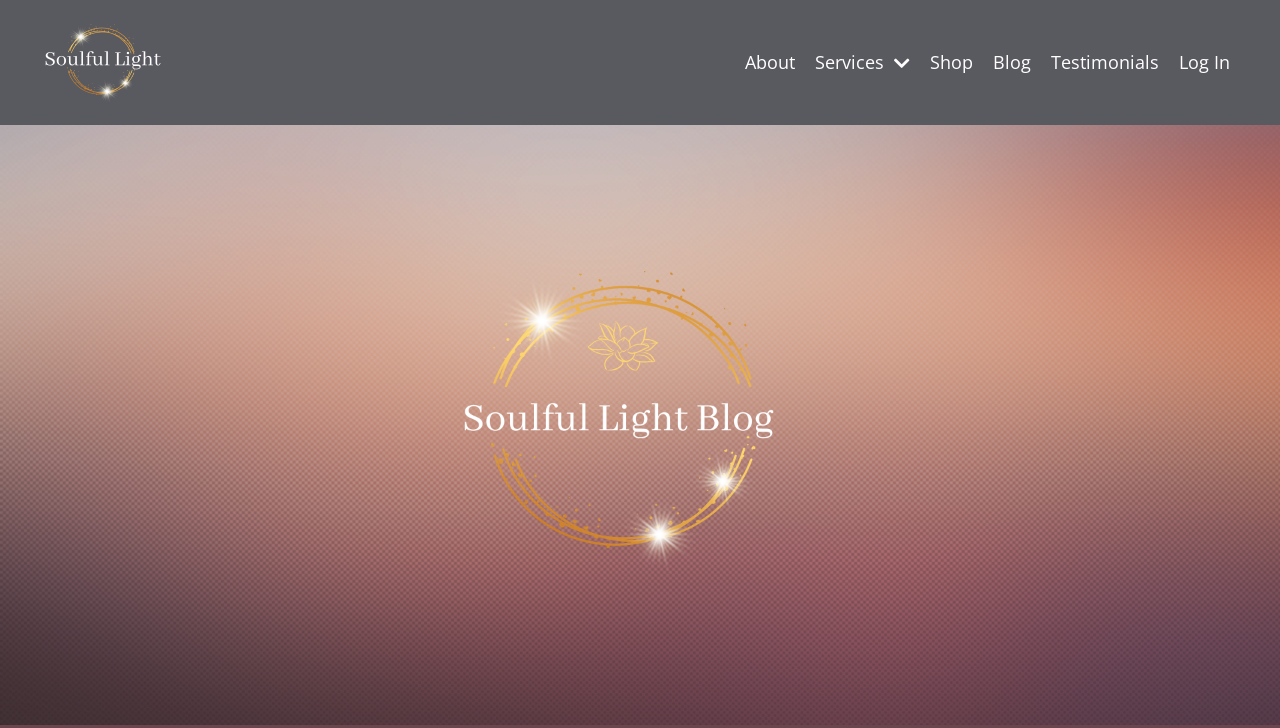Using details from the image, please answer the following question comprehensively:
What is the last link on the navigation bar?

The last link on the navigation bar is 'Testimonials', which is located at the top of the webpage with a bounding box of [0.821, 0.066, 0.905, 0.106].